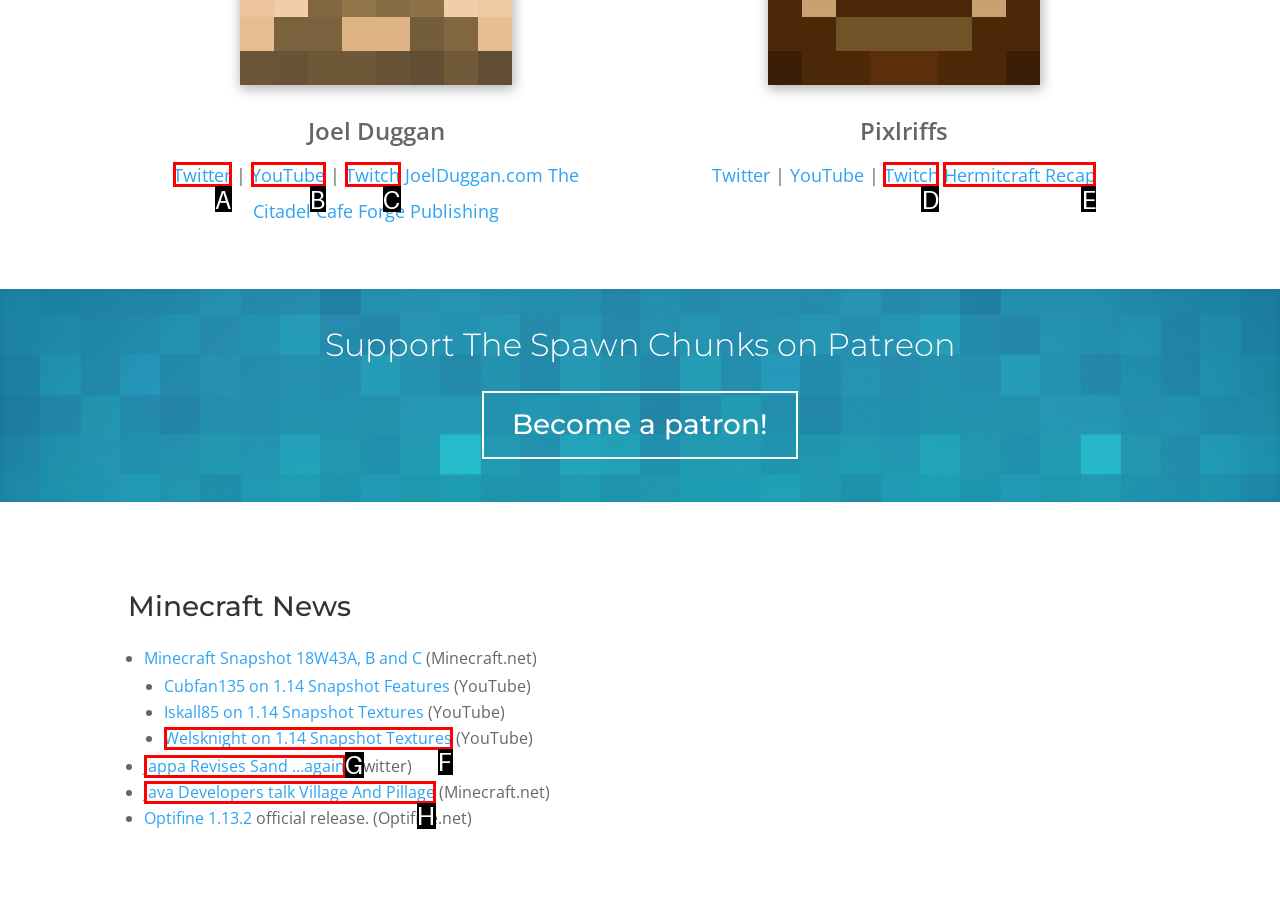What letter corresponds to the UI element described here: Twitch
Reply with the letter from the options provided.

C